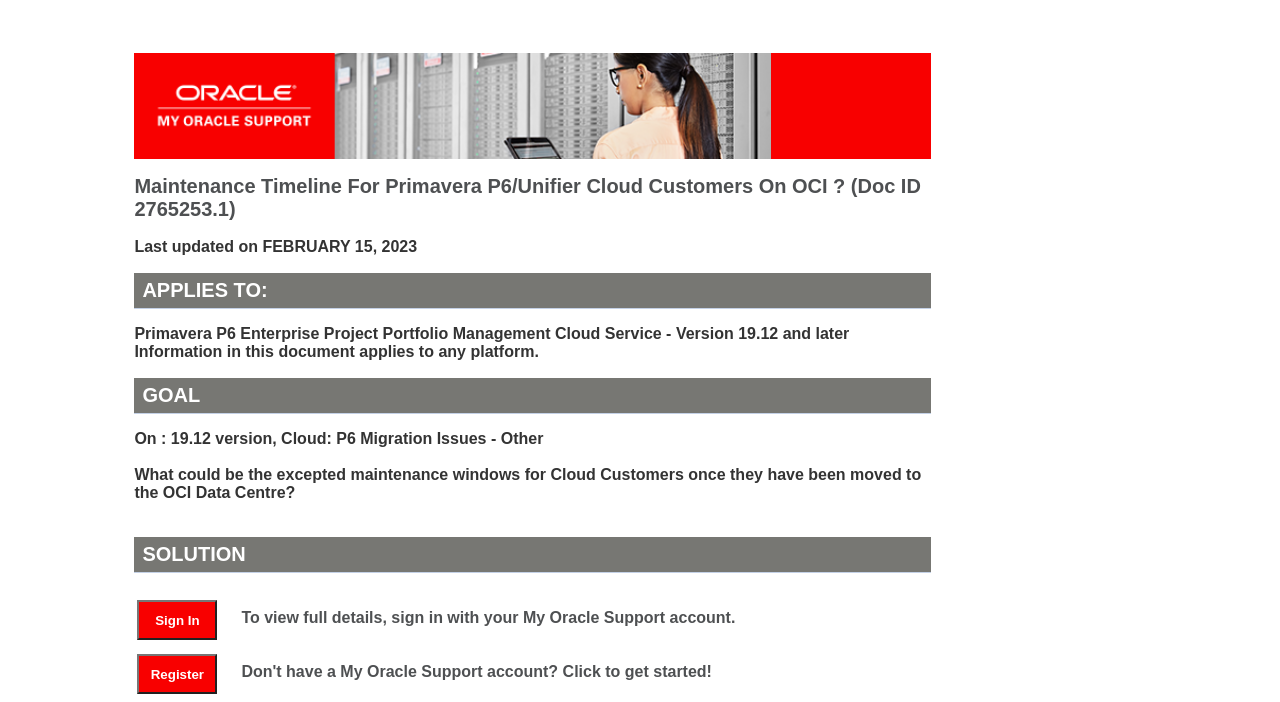For the given element description Register, determine the bounding box coordinates of the UI element. The coordinates should follow the format (top-left x, top-left y, bottom-right x, bottom-right y) and be within the range of 0 to 1.

[0.107, 0.932, 0.17, 0.989]